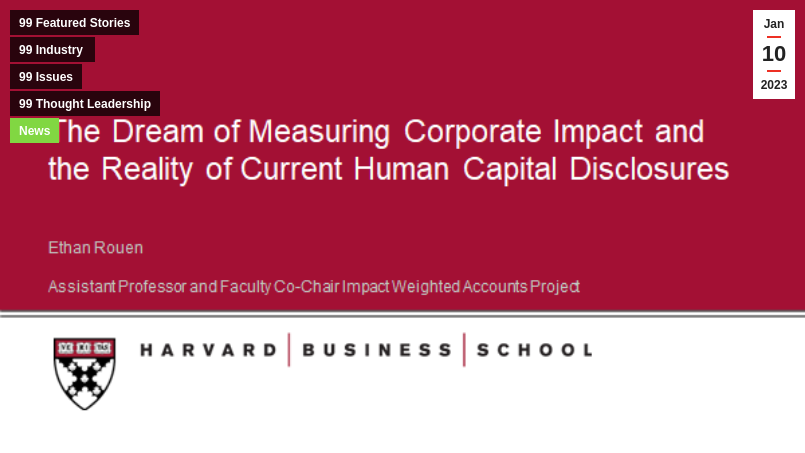Who is the author of the presentation?
Based on the visual, give a brief answer using one word or a short phrase.

Ethan Rouen